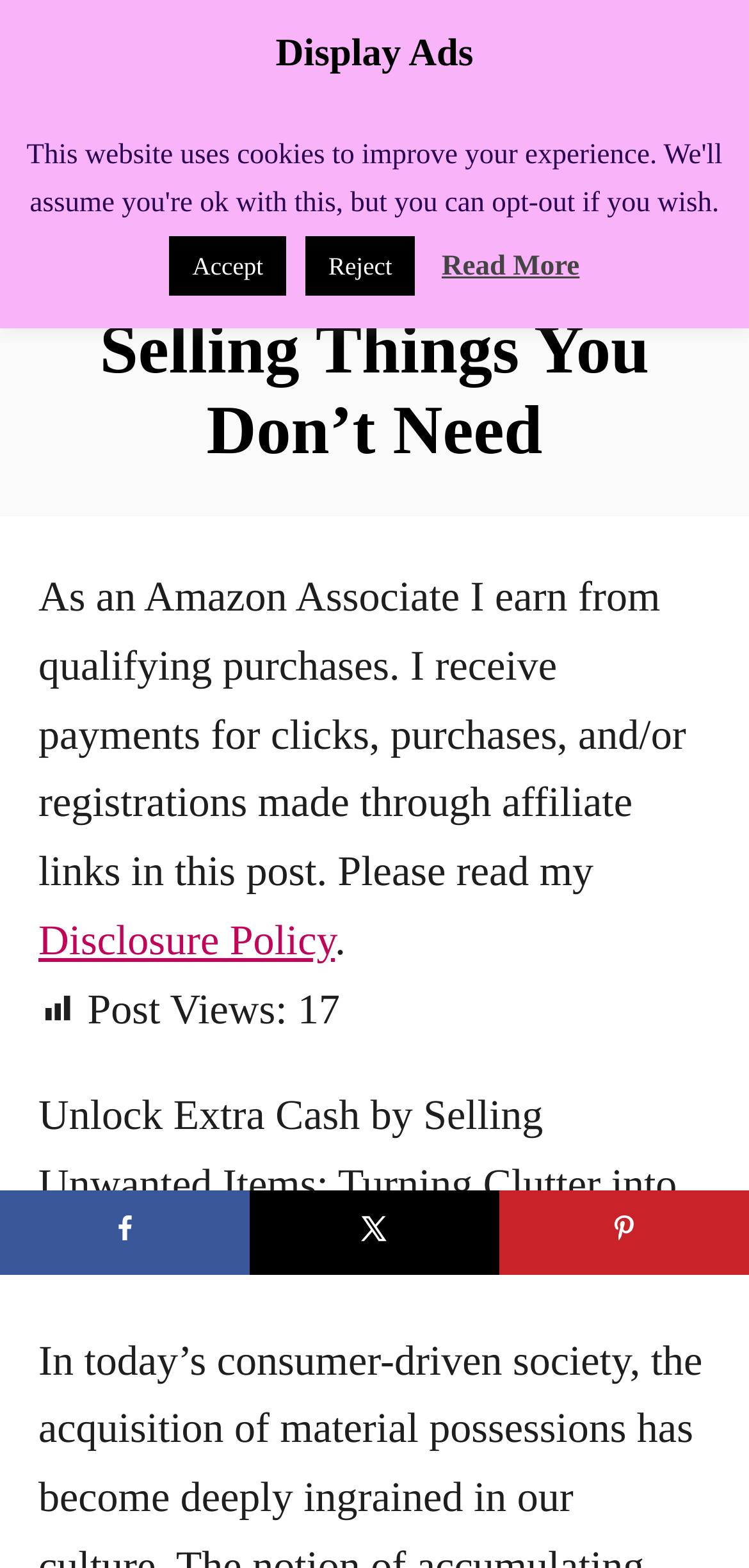Identify the bounding box coordinates for the UI element described as: "parent_node: Name * name="author"".

None